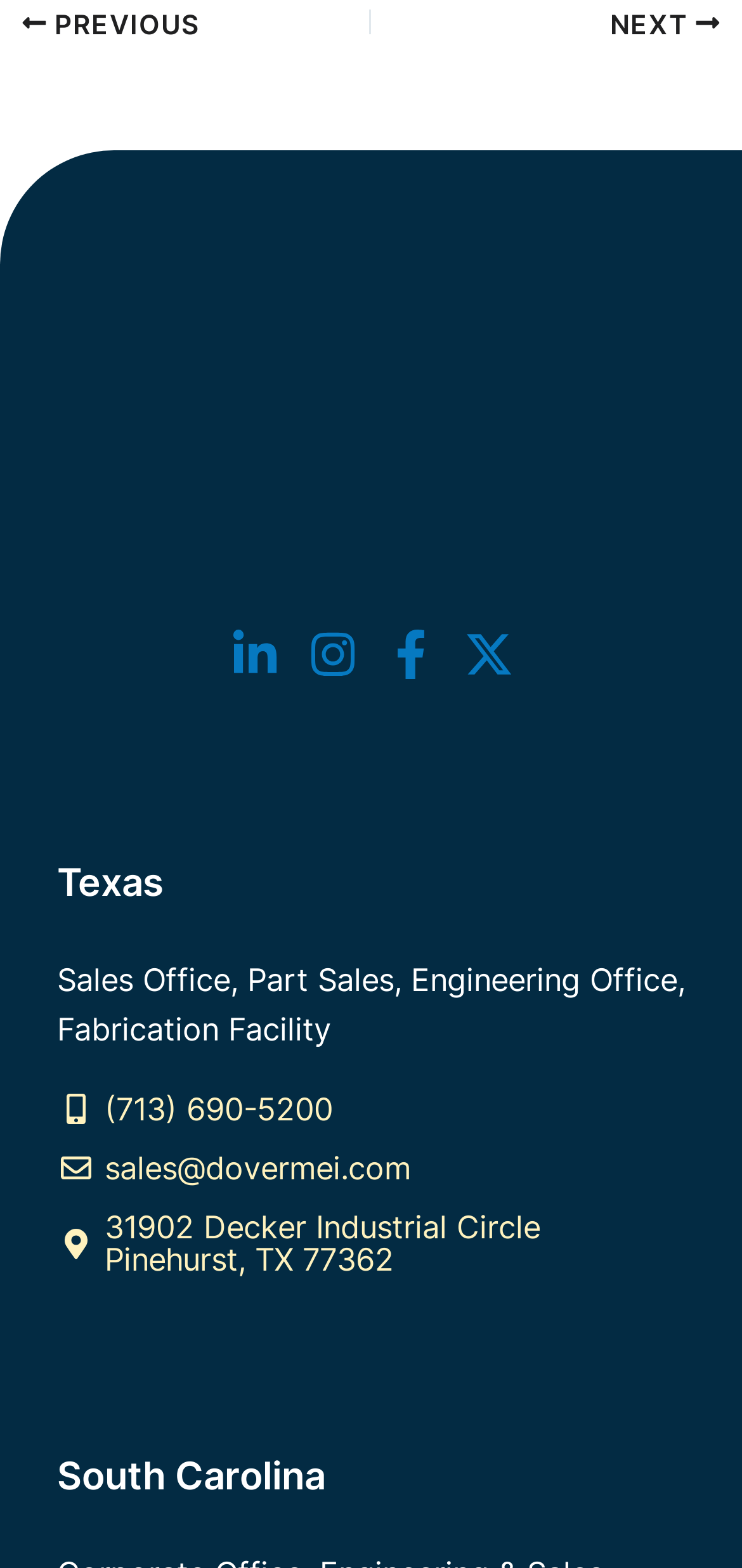Determine the bounding box coordinates of the section to be clicked to follow the instruction: "Learn about messaging". The coordinates should be given as four float numbers between 0 and 1, formatted as [left, top, right, bottom].

None